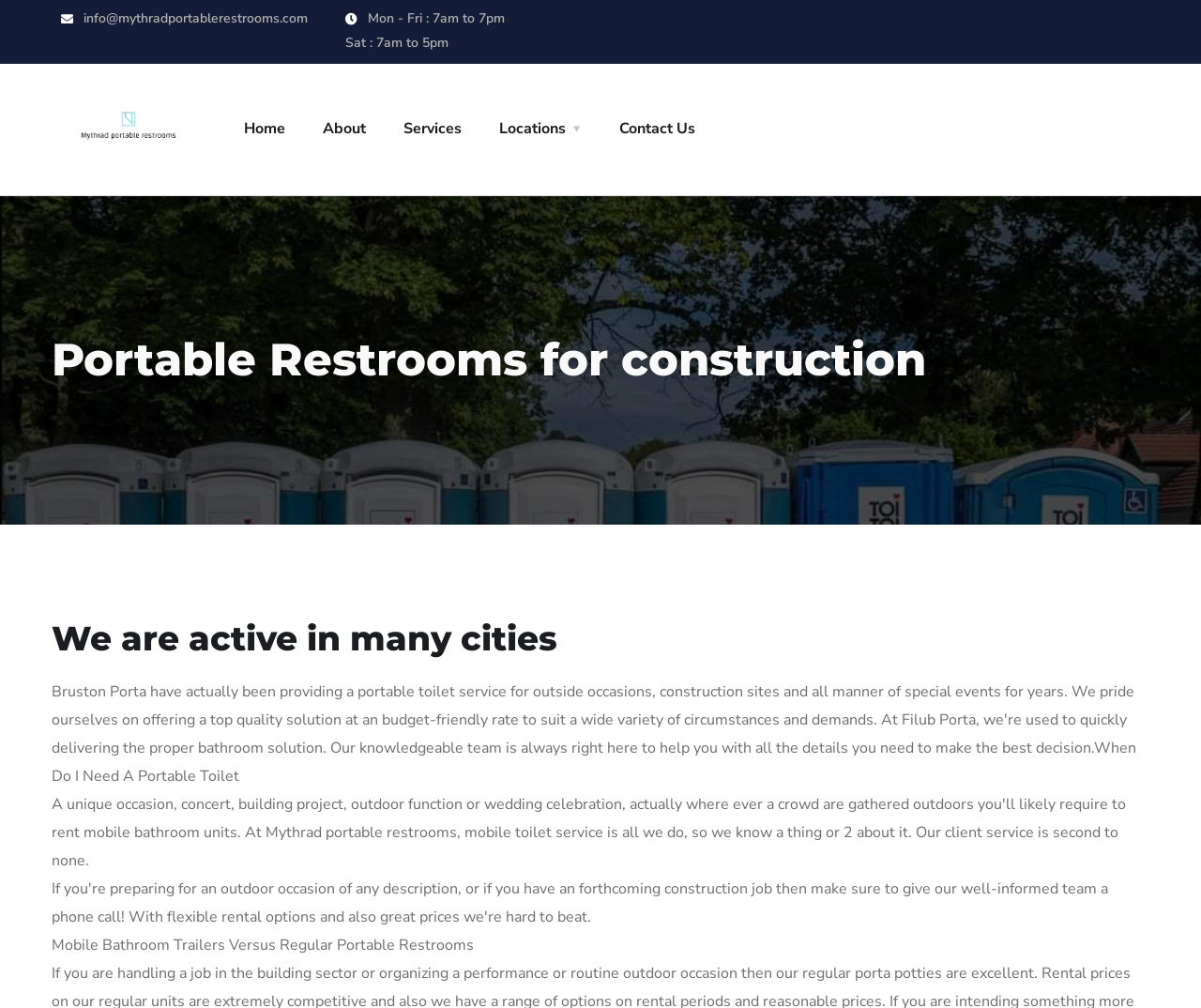Using the element description About, predict the bounding box coordinates for the UI element. Provide the coordinates in (top-left x, top-left y, bottom-right x, bottom-right y) format with values ranging from 0 to 1.

[0.269, 0.082, 0.305, 0.174]